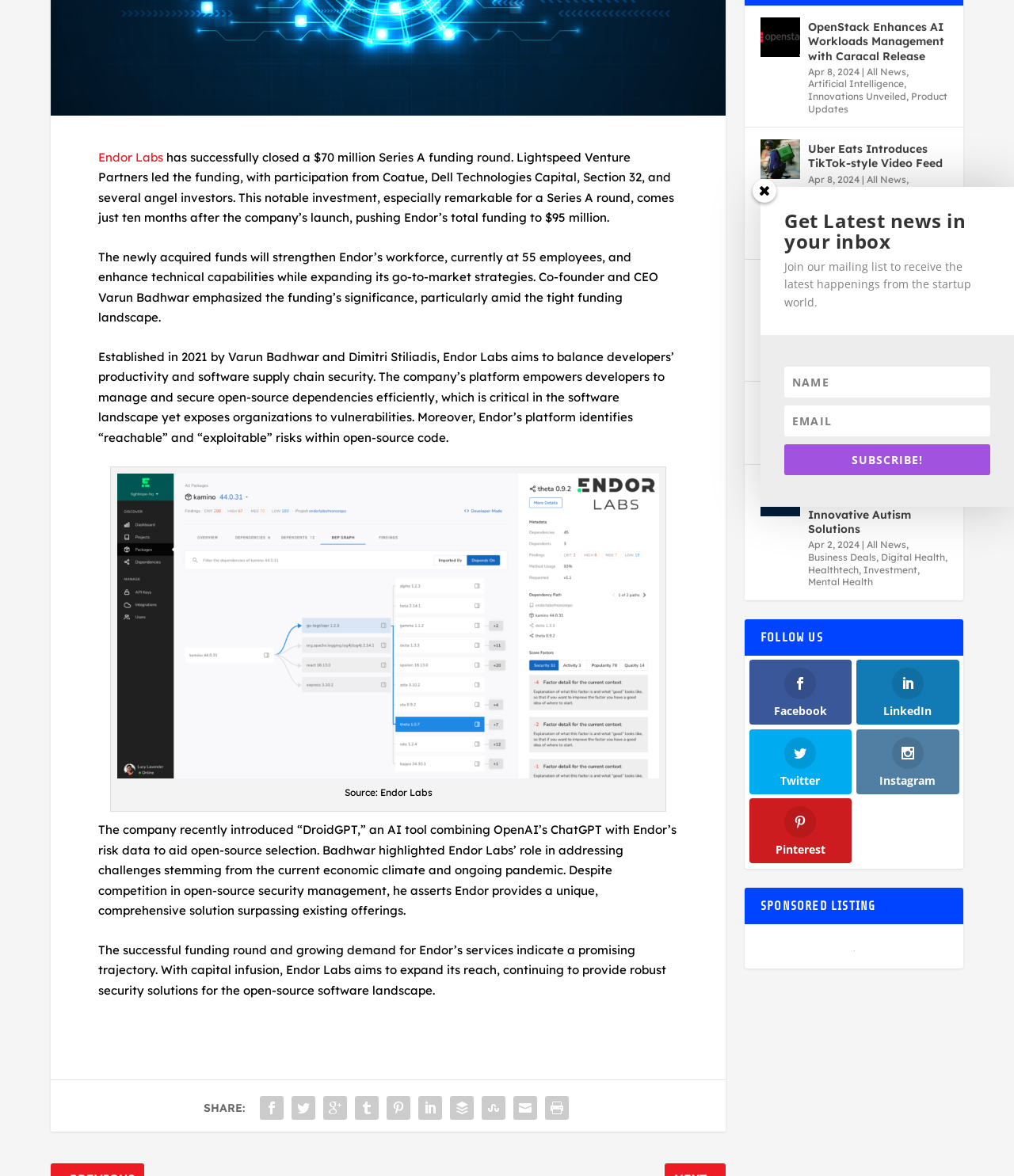Provide the bounding box coordinates of the UI element this sentence describes: "Communication and Internet Platforms".

[0.797, 0.157, 0.928, 0.178]